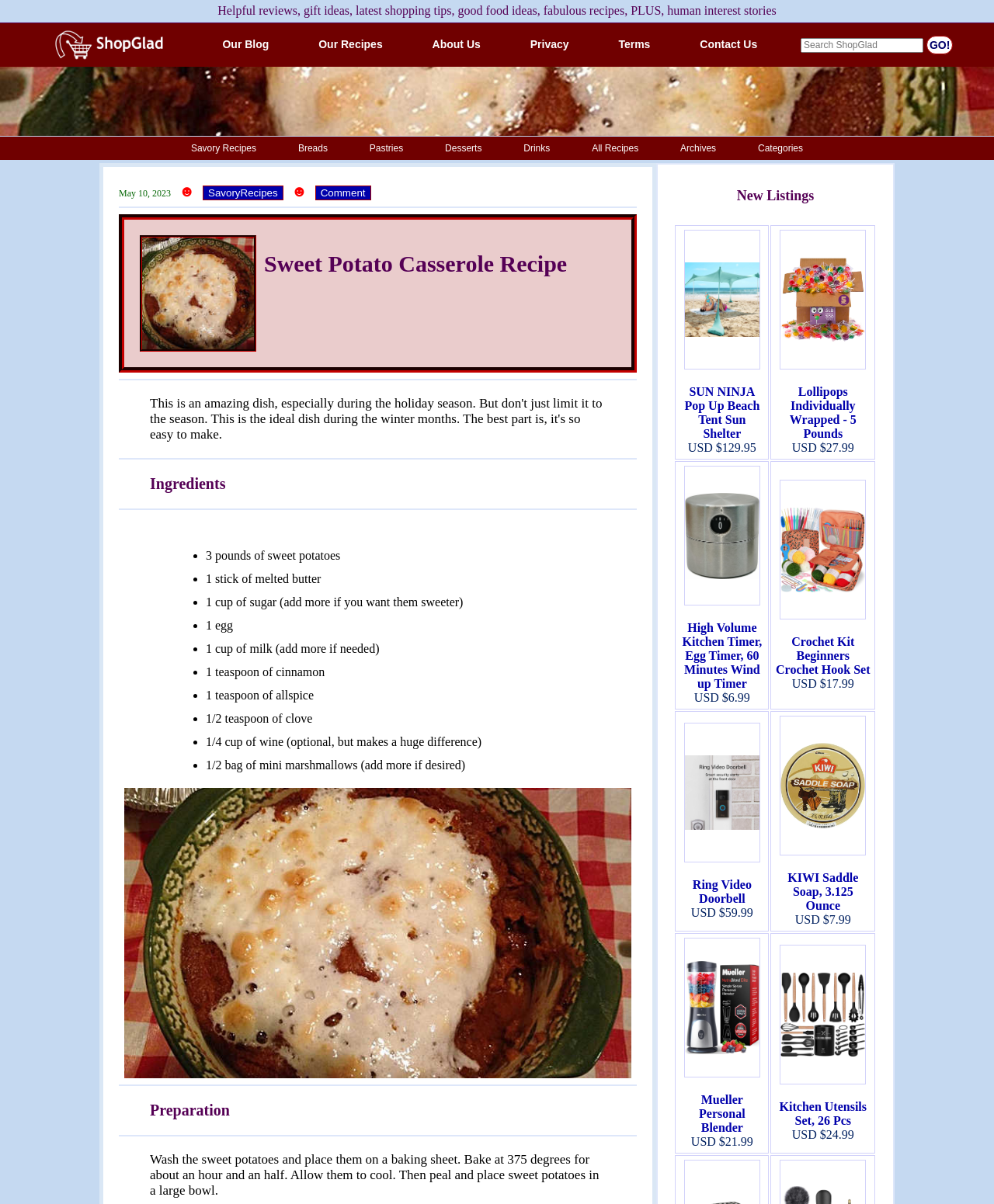Locate the UI element described by Kitchen Utensils Set, 26 Pcs in the provided webpage screenshot. Return the bounding box coordinates in the format (top-left x, top-left y, bottom-right x, bottom-right y), ensuring all values are between 0 and 1.

[0.784, 0.914, 0.872, 0.936]